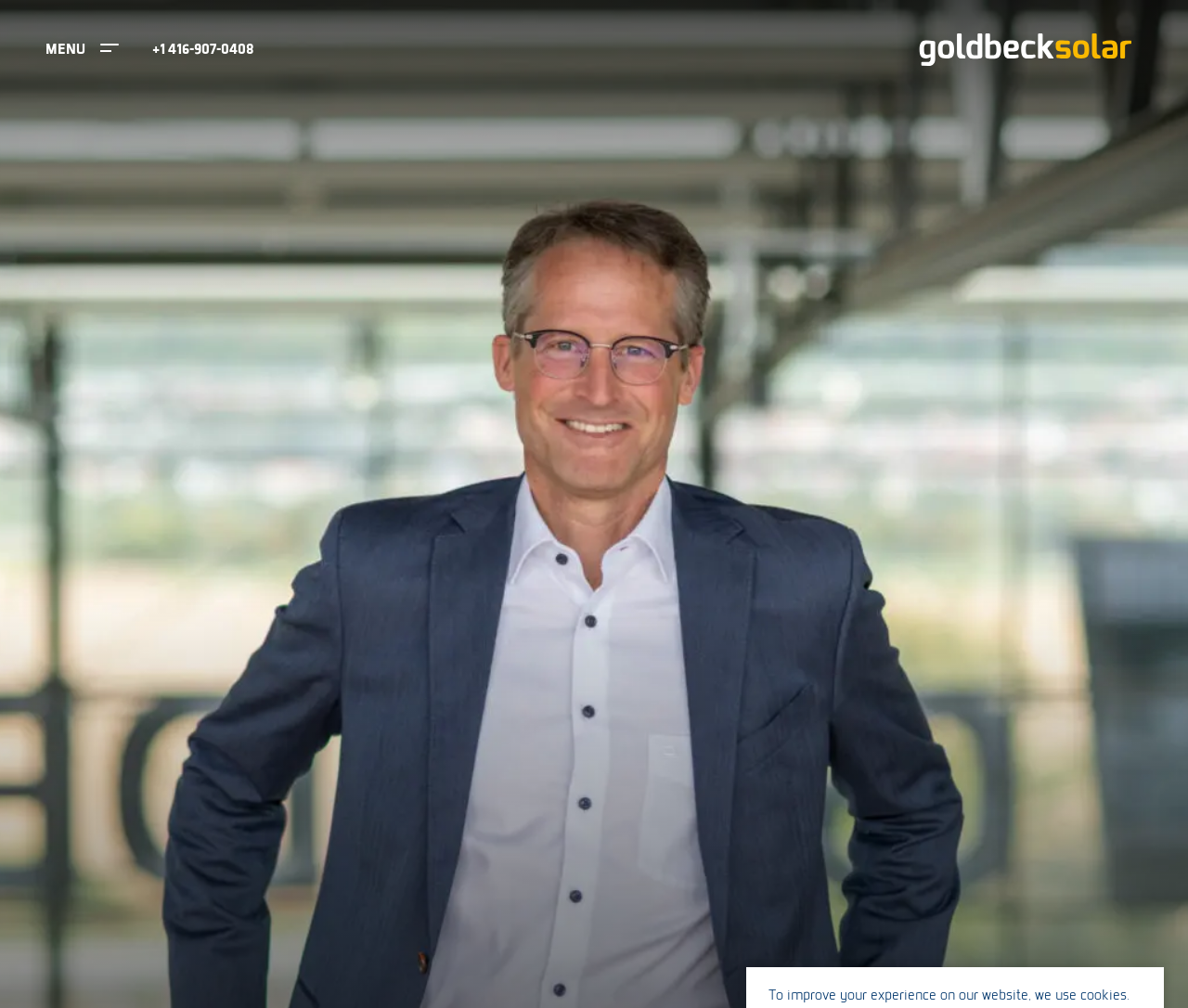What is the title or heading displayed on the webpage?

Challenges and Opportunities for the Solar Industry in 2024